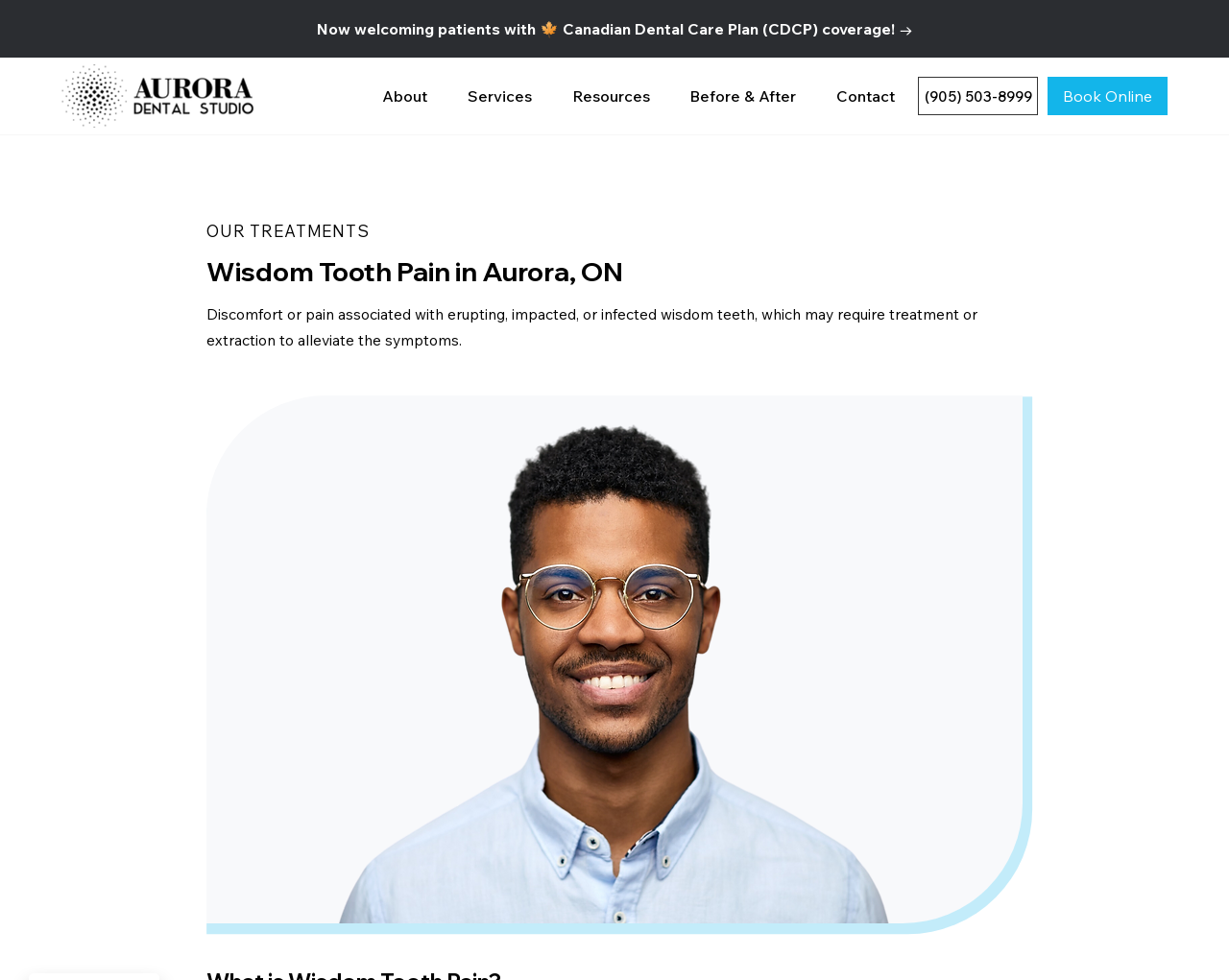Find the bounding box coordinates for the HTML element specified by: "Contact".

[0.667, 0.068, 0.747, 0.128]